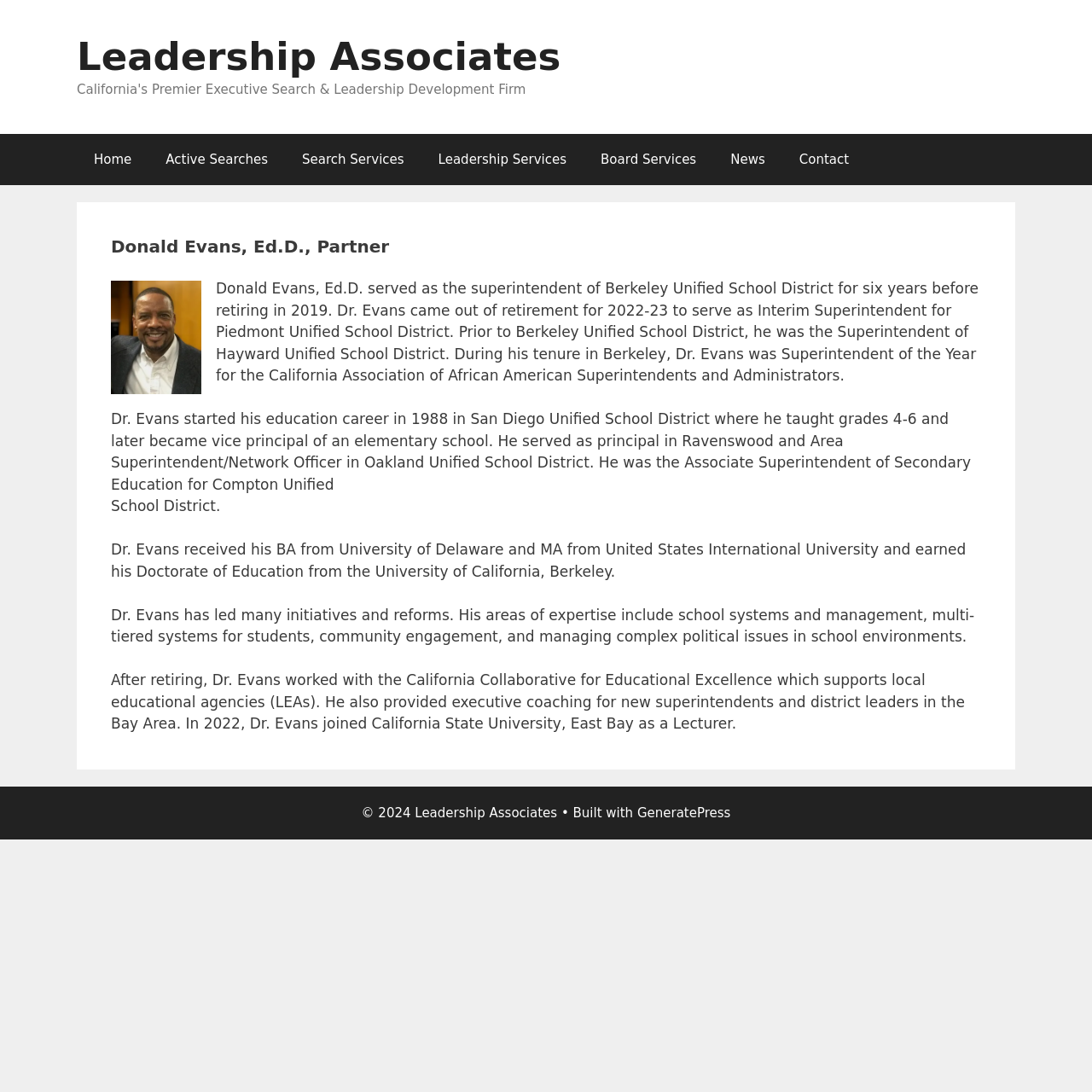Give a concise answer using one word or a phrase to the following question:
What is the current role of Dr. Evans at California State University, East Bay?

Lecturer